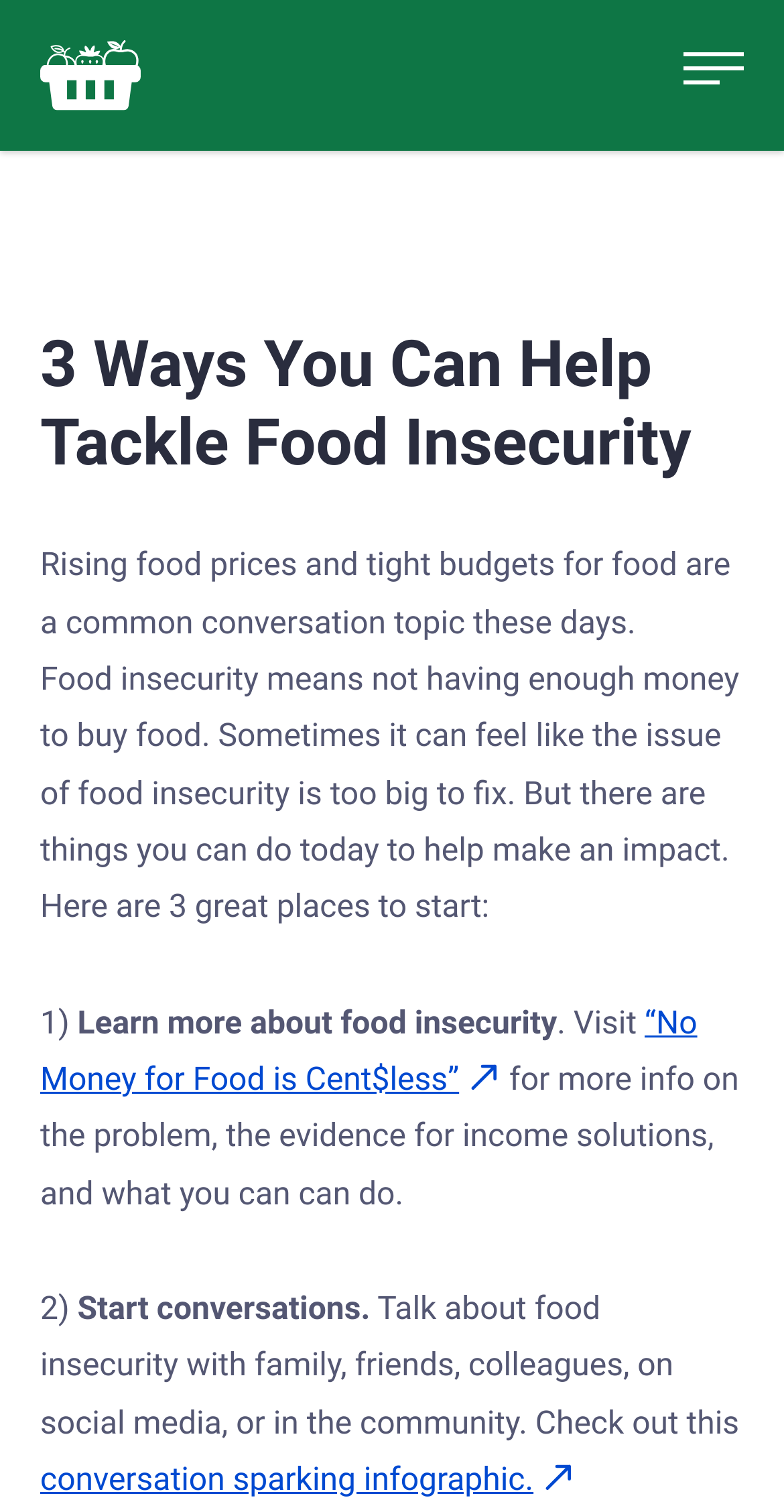Refer to the image and answer the question with as much detail as possible: What is the main topic of this webpage?

Based on the webpage content, it is clear that the main topic is food insecurity, as it is mentioned in the heading and the text discusses the issue and ways to tackle it.